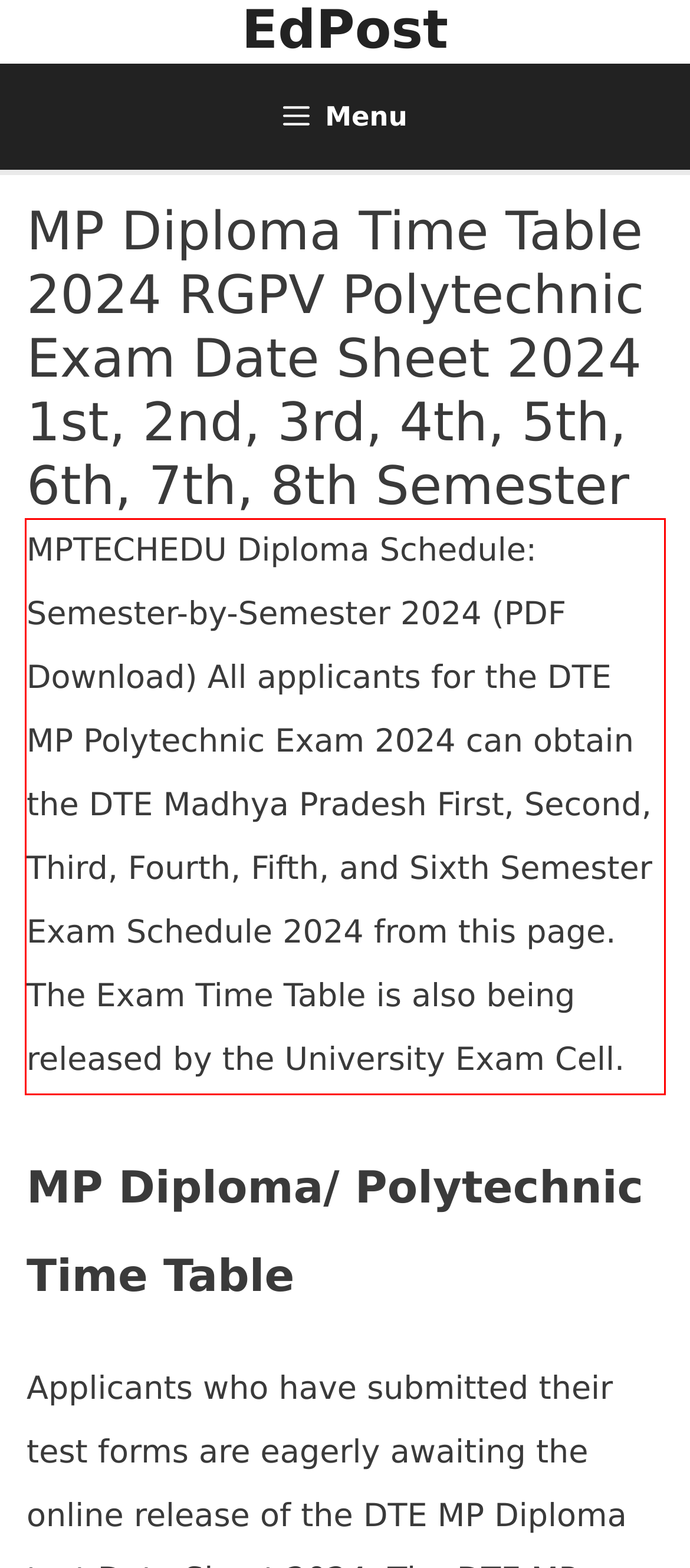Your task is to recognize and extract the text content from the UI element enclosed in the red bounding box on the webpage screenshot.

MPTECHEDU Diploma Schedule: Semester-by-Semester 2024 (PDF Download) All applicants for the DTE MP Polytechnic Exam 2024 can obtain the DTE Madhya Pradesh First, Second, Third, Fourth, Fifth, and Sixth Semester Exam Schedule 2024 from this page. The Exam Time Table is also being released by the University Exam Cell.